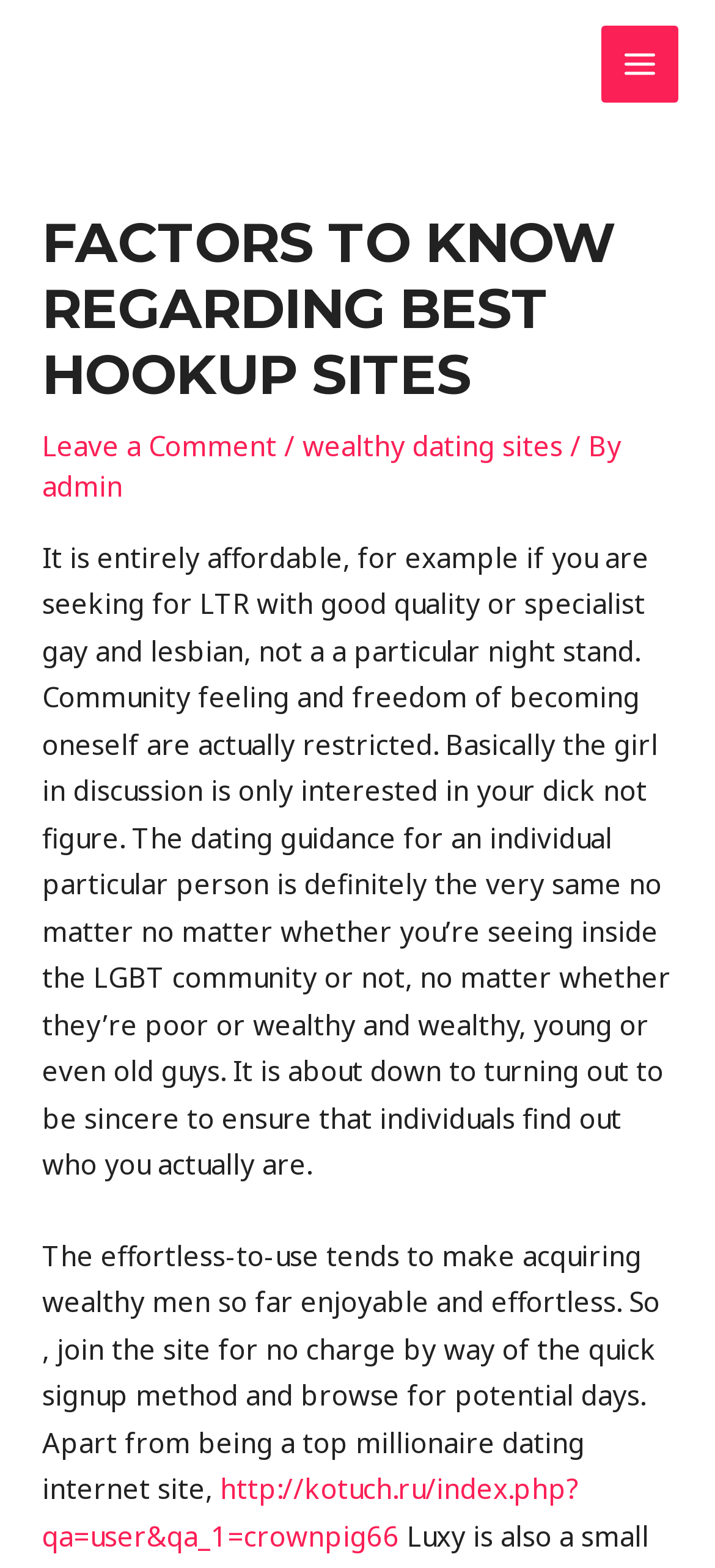What is the main topic of this webpage?
Answer with a single word or phrase, using the screenshot for reference.

Best Hookup Sites